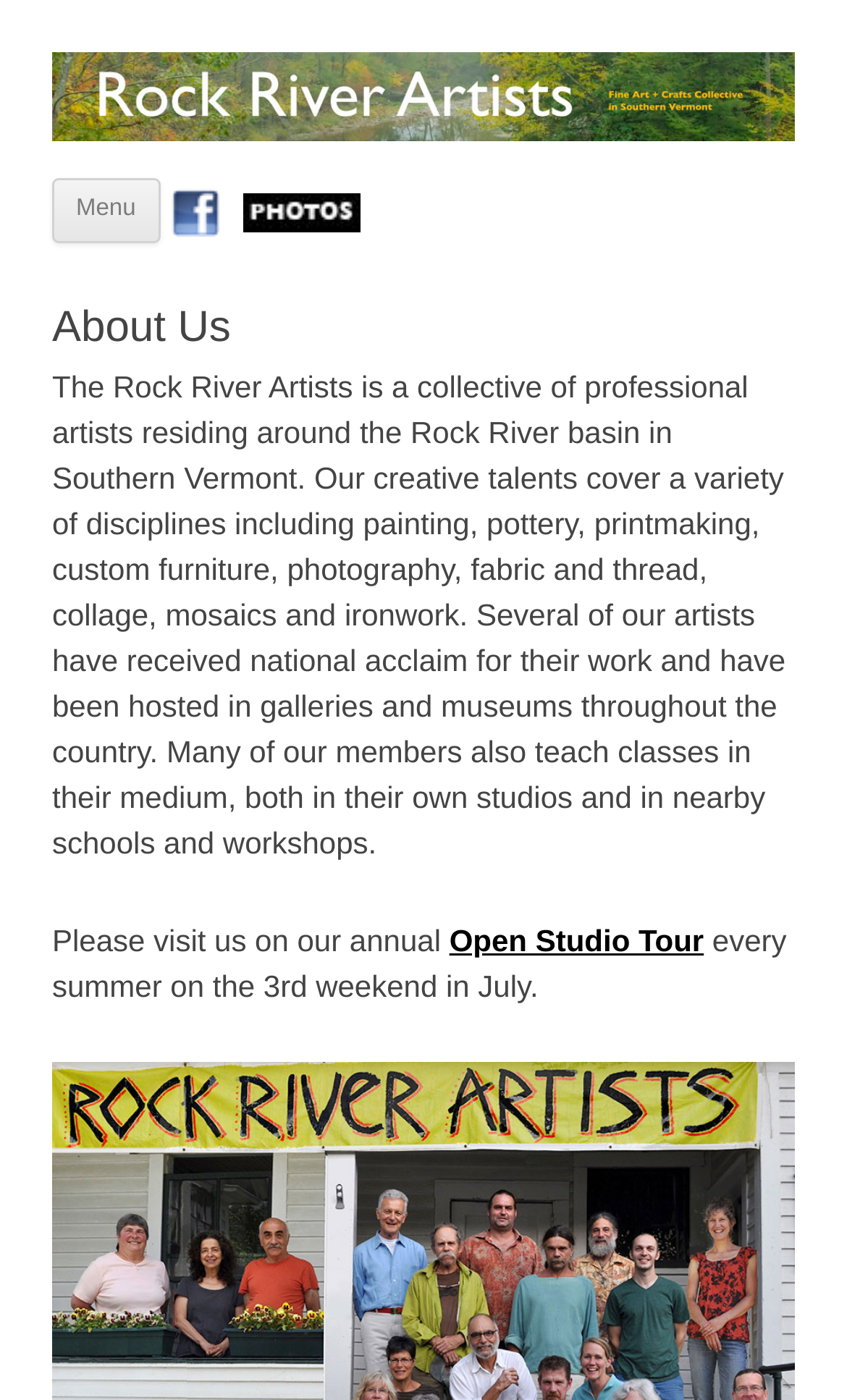How often is the Open Studio Tour held?
Refer to the image and give a detailed answer to the question.

The webpage states that the Open Studio Tour is held 'every summer on the 3rd weekend in July', implying that it is an annual event.